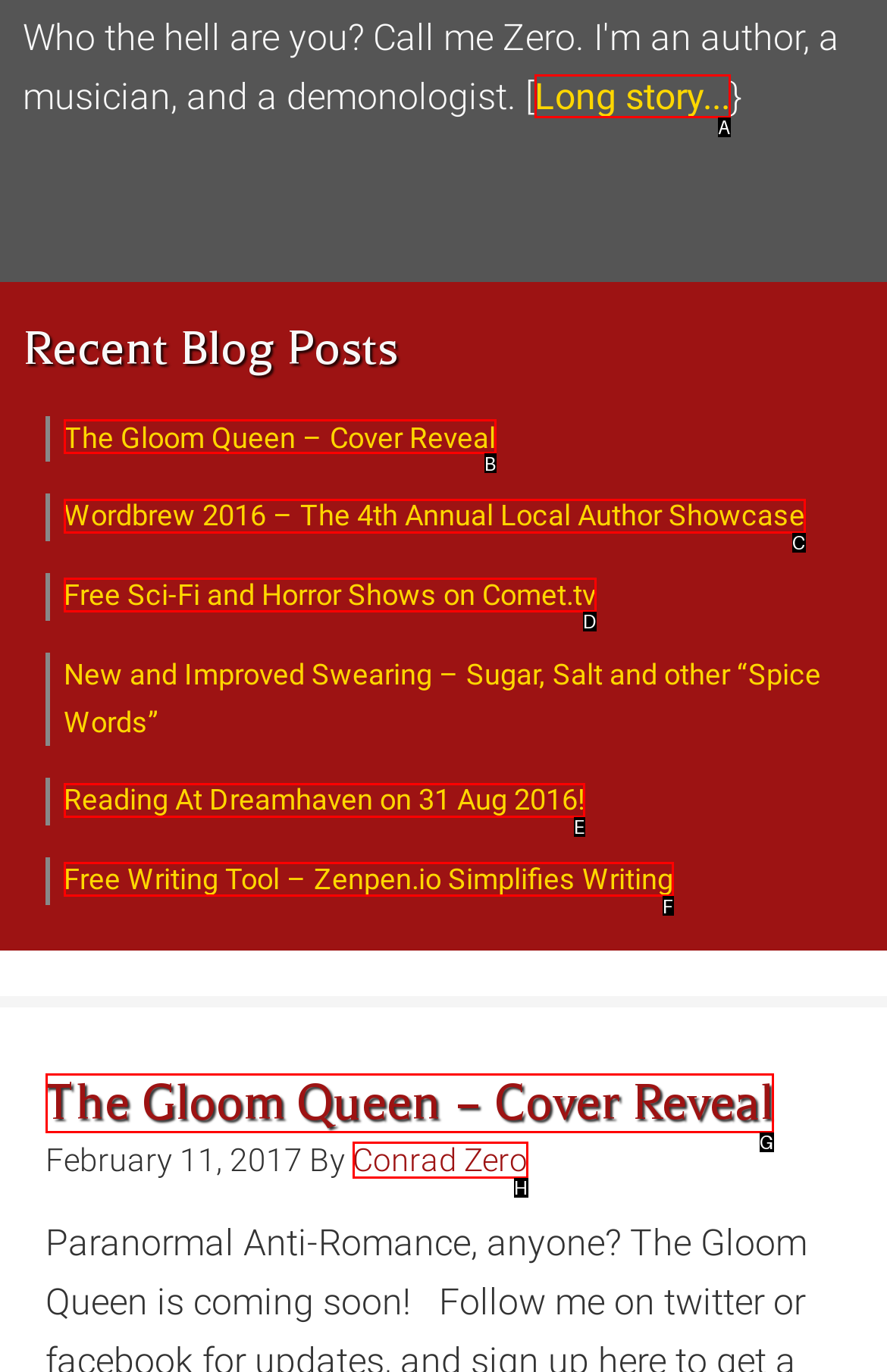Tell me the letter of the correct UI element to click for this instruction: Learn more about 'Free Sci-Fi and Horror Shows on Comet.tv'. Answer with the letter only.

D